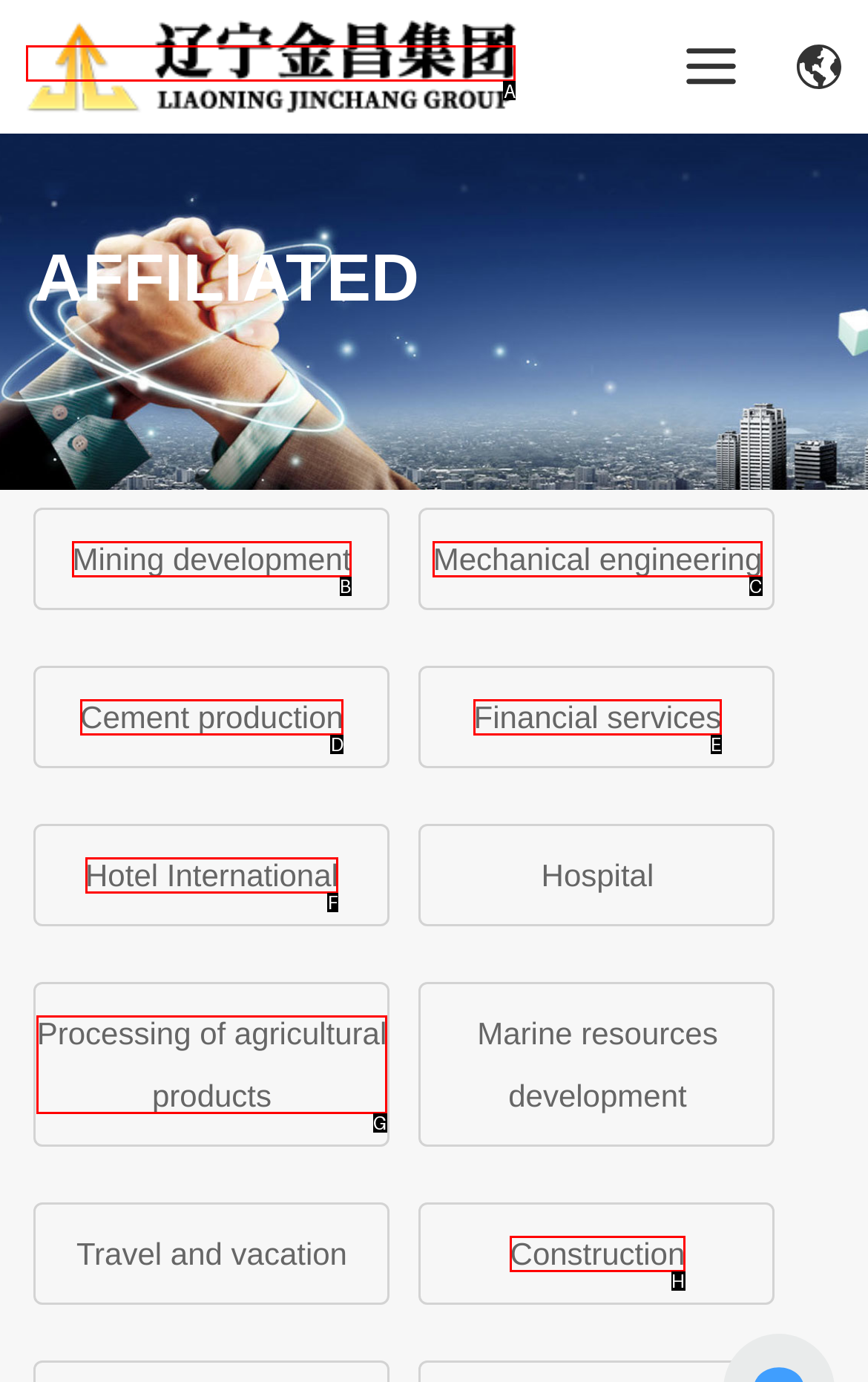Determine the letter of the UI element that you need to click to perform the task: Click on LIAONING JINCHANG GROUP.
Provide your answer with the appropriate option's letter.

A